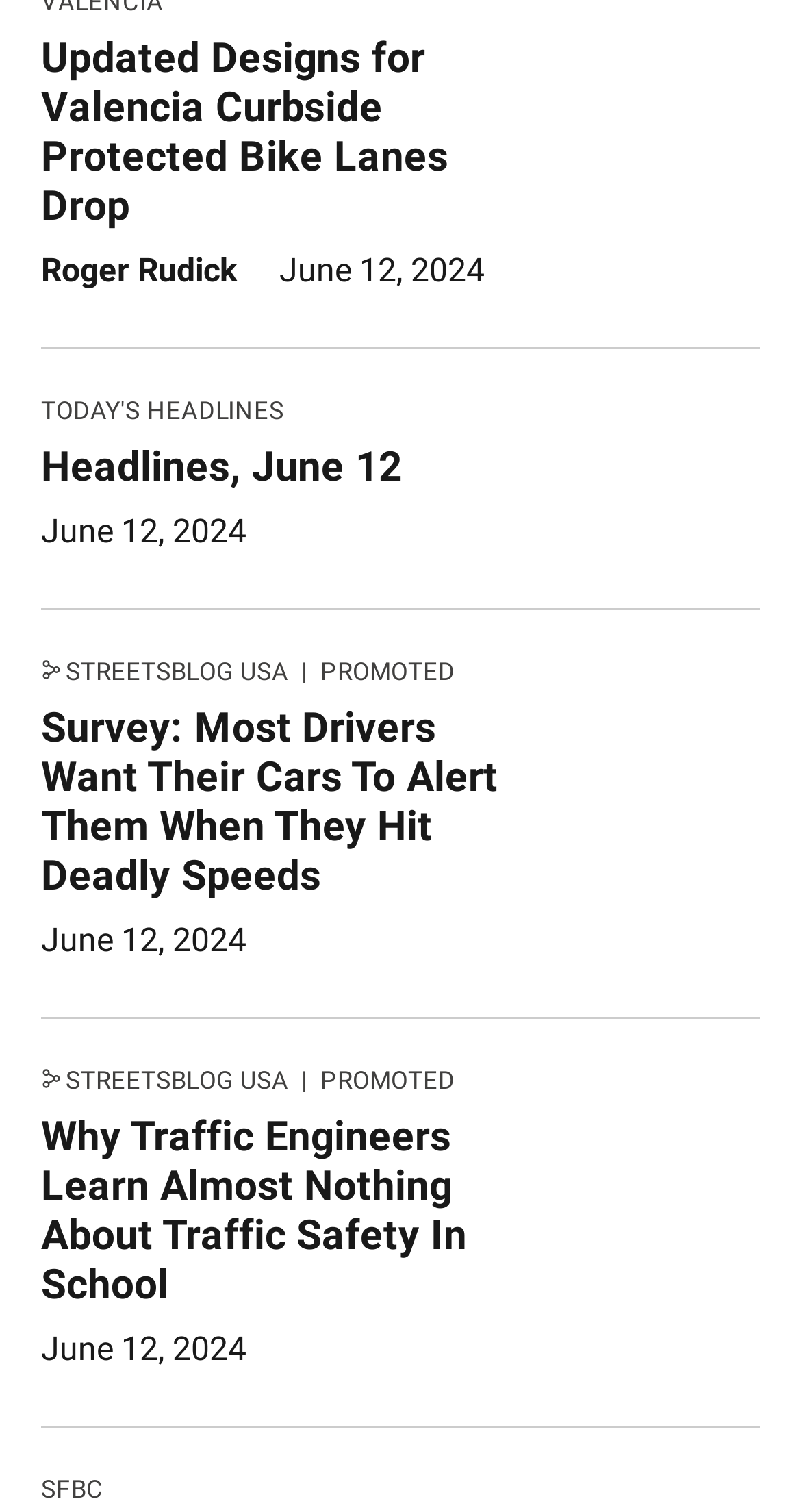What is the topic of the second news article?
Examine the webpage screenshot and provide an in-depth answer to the question.

The topic of the second news article can be inferred from its title, 'Why Traffic Engineers Learn Almost Nothing About Traffic Safety In School', which suggests that the article is about traffic safety and the education of traffic engineers.